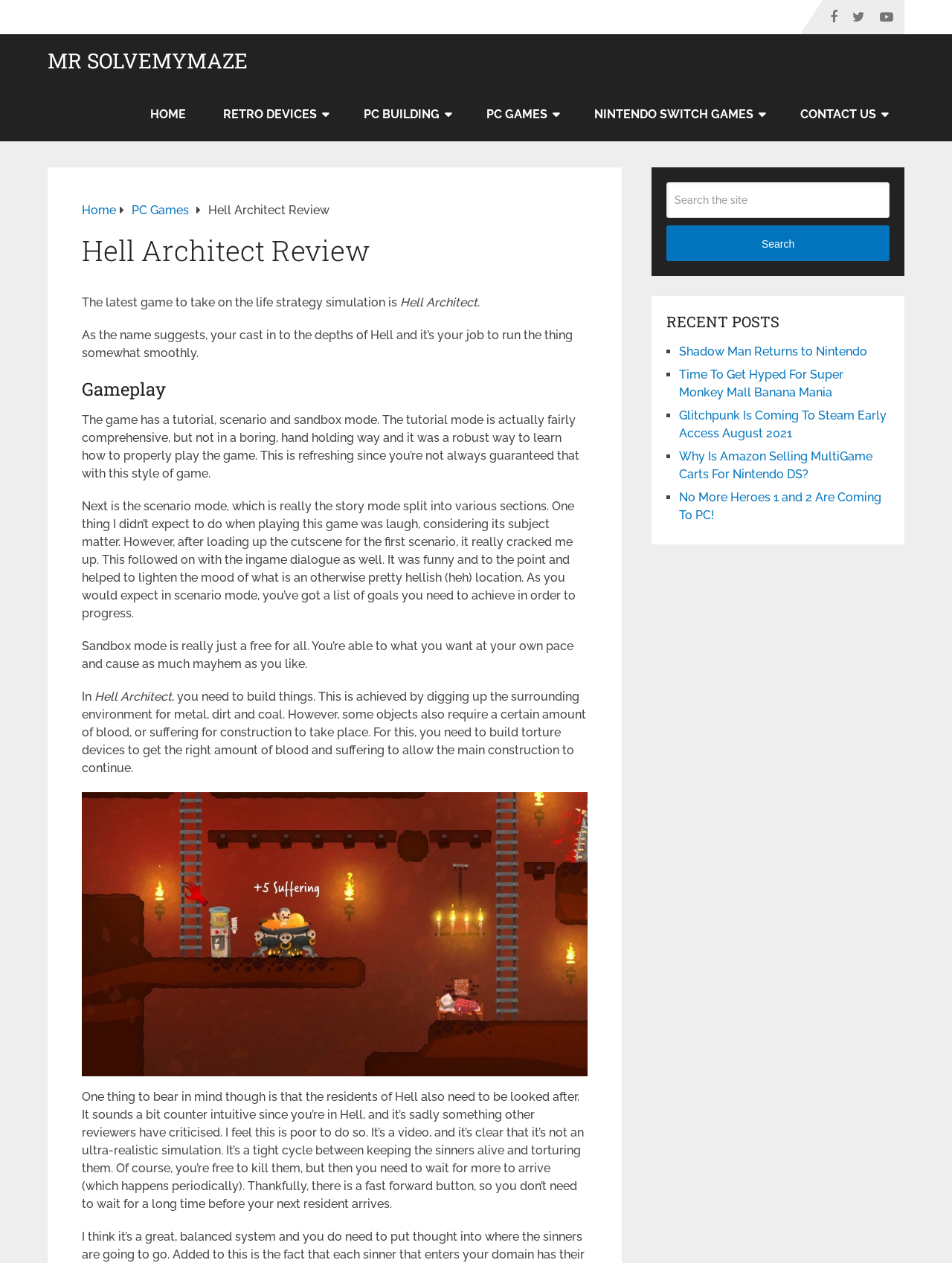Specify the bounding box coordinates (top-left x, top-left y, bottom-right x, bottom-right y) of the UI element in the screenshot that matches this description: Shadow Man Returns to Nintendo

[0.713, 0.273, 0.911, 0.284]